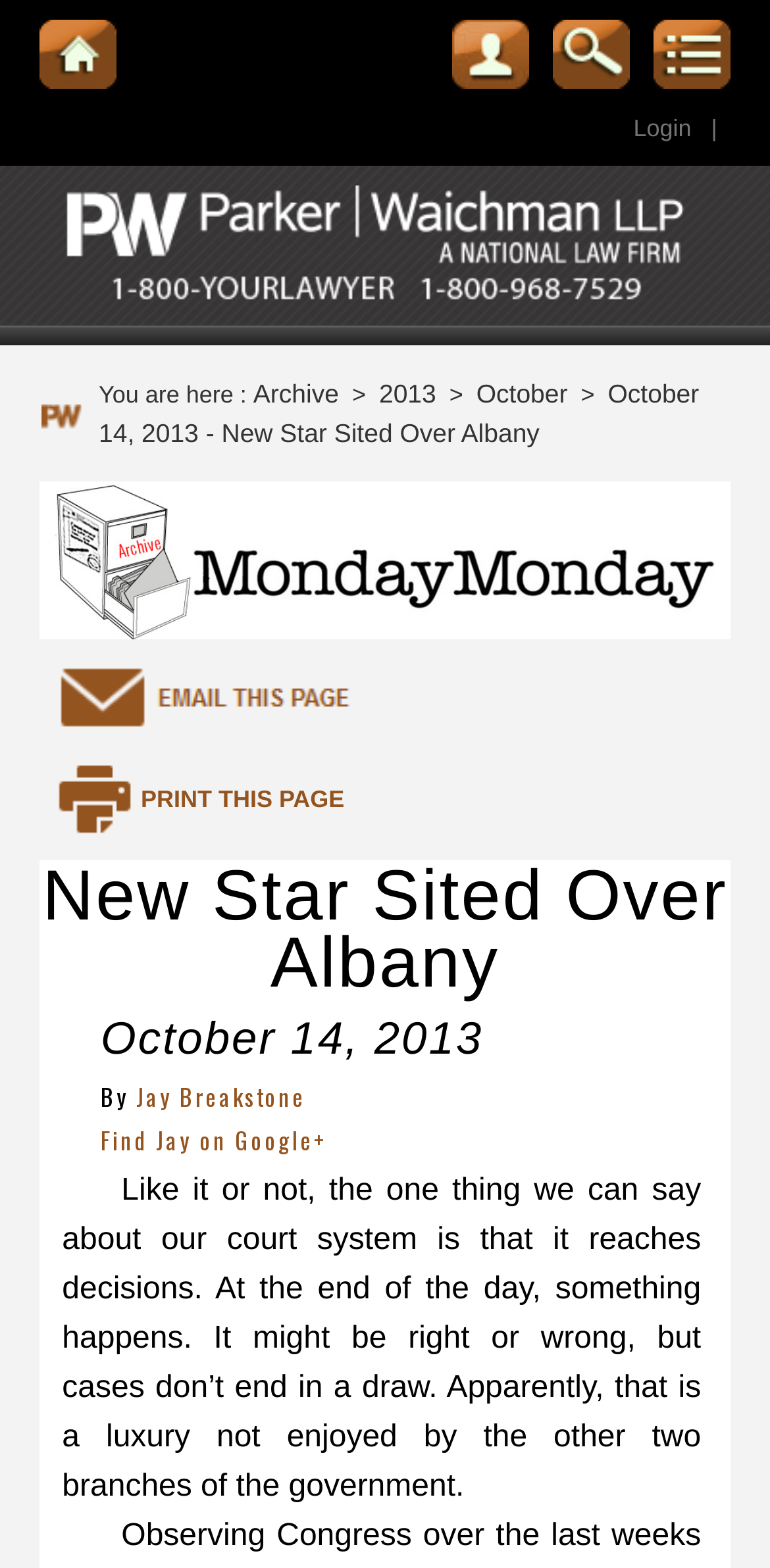Locate the bounding box coordinates of the UI element described by: "Jay Breakstone". Provide the coordinates as four float numbers between 0 and 1, formatted as [left, top, right, bottom].

[0.177, 0.688, 0.397, 0.71]